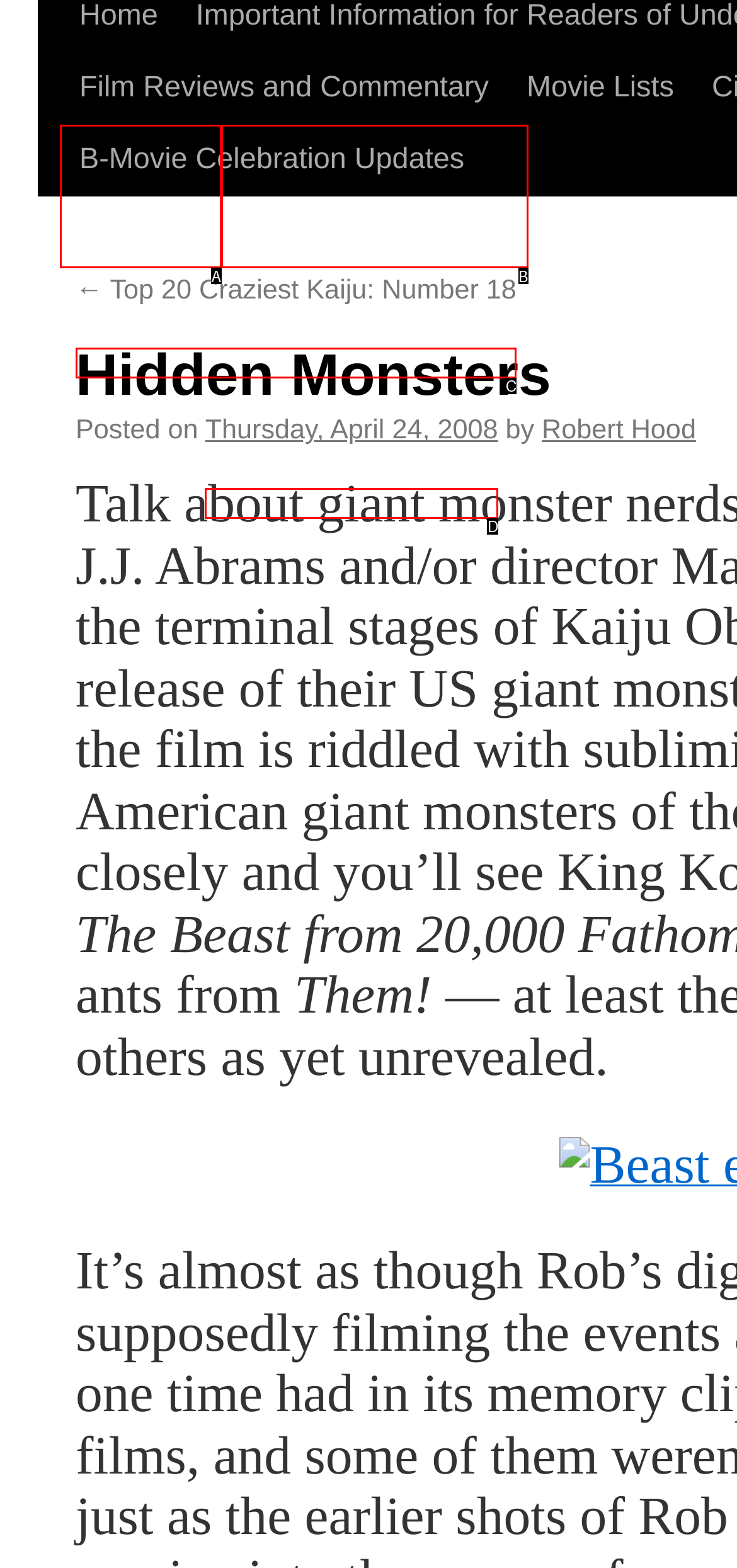Determine which UI element matches this description: Cinema of the Backbrain
Reply with the appropriate option's letter.

B